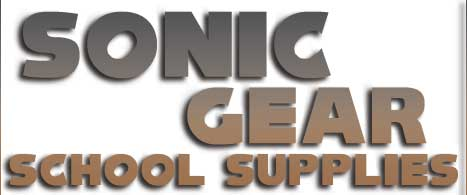Describe all the aspects of the image extensively.

The image features a bold and vibrant title that reads "SONIC GEAR SCHOOL SUPPLIES." The design employs a dynamic font style, with the words "SONIC GEAR" prominently displayed in a striking dual-tone effect, using shades that create a 3D-like appearance. Below this, the phrase "SCHOOL SUPPLIES" is presented in a slightly smaller, yet equally impactful font, maintaining the playful and energetic theme associated with Sonic the Hedgehog. This captivating graphic effectively conveys the focus on school supplies inspired by the beloved video game character, appealing to fans and collectors alike.